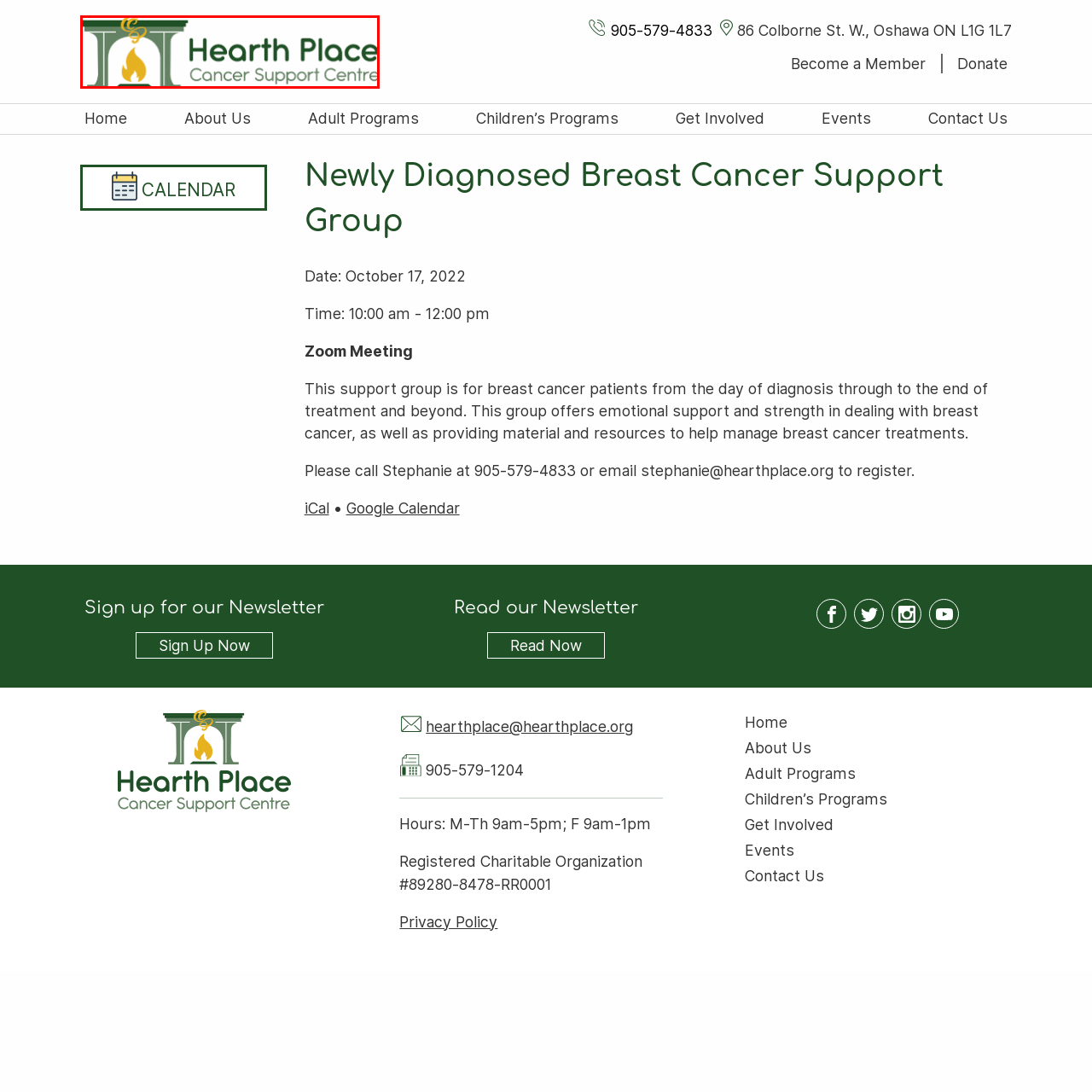Consider the image within the red frame and reply with a brief answer: What is the prominent font used for in the logo?

Text 'Hearth Place'